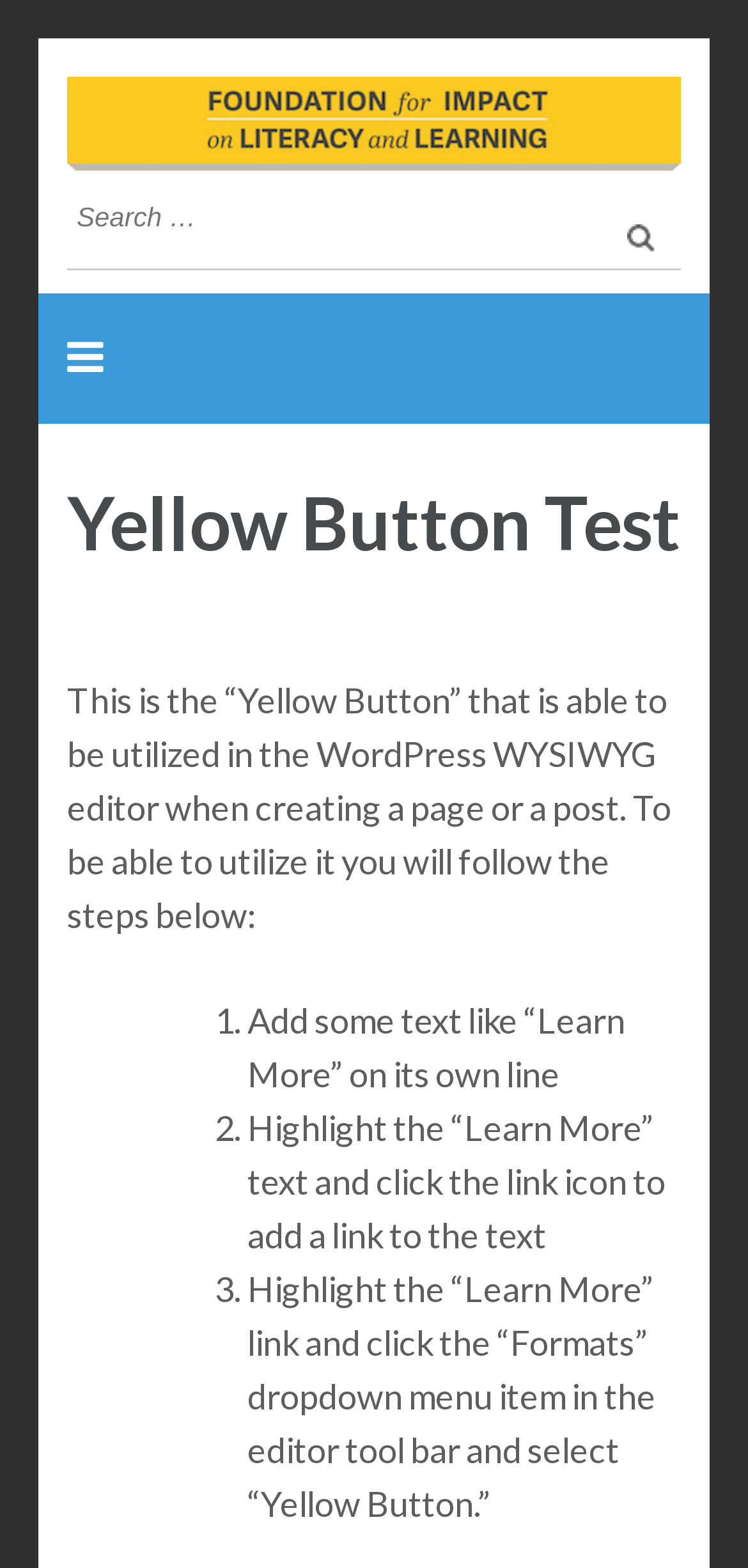Refer to the image and provide a thorough answer to this question:
How many steps are required to utilize the Yellow Button?

The webpage provides a list of steps to utilize the Yellow Button, which includes adding some text, highlighting the text and clicking the link icon, and selecting the Yellow Button format from the dropdown menu. There are three list markers, indicating three steps are required.